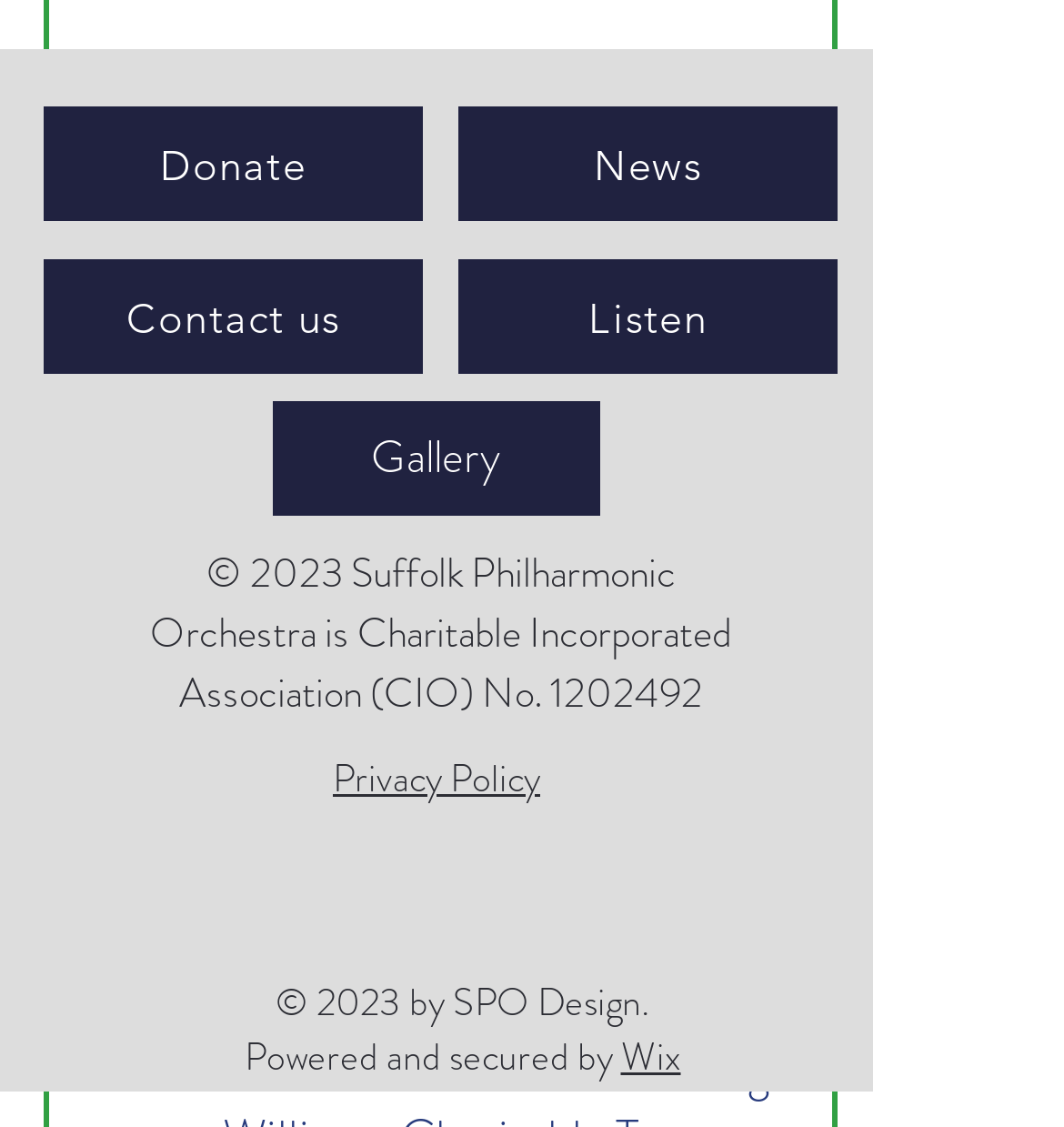How many social media links are there?
Look at the image and respond with a one-word or short-phrase answer.

2